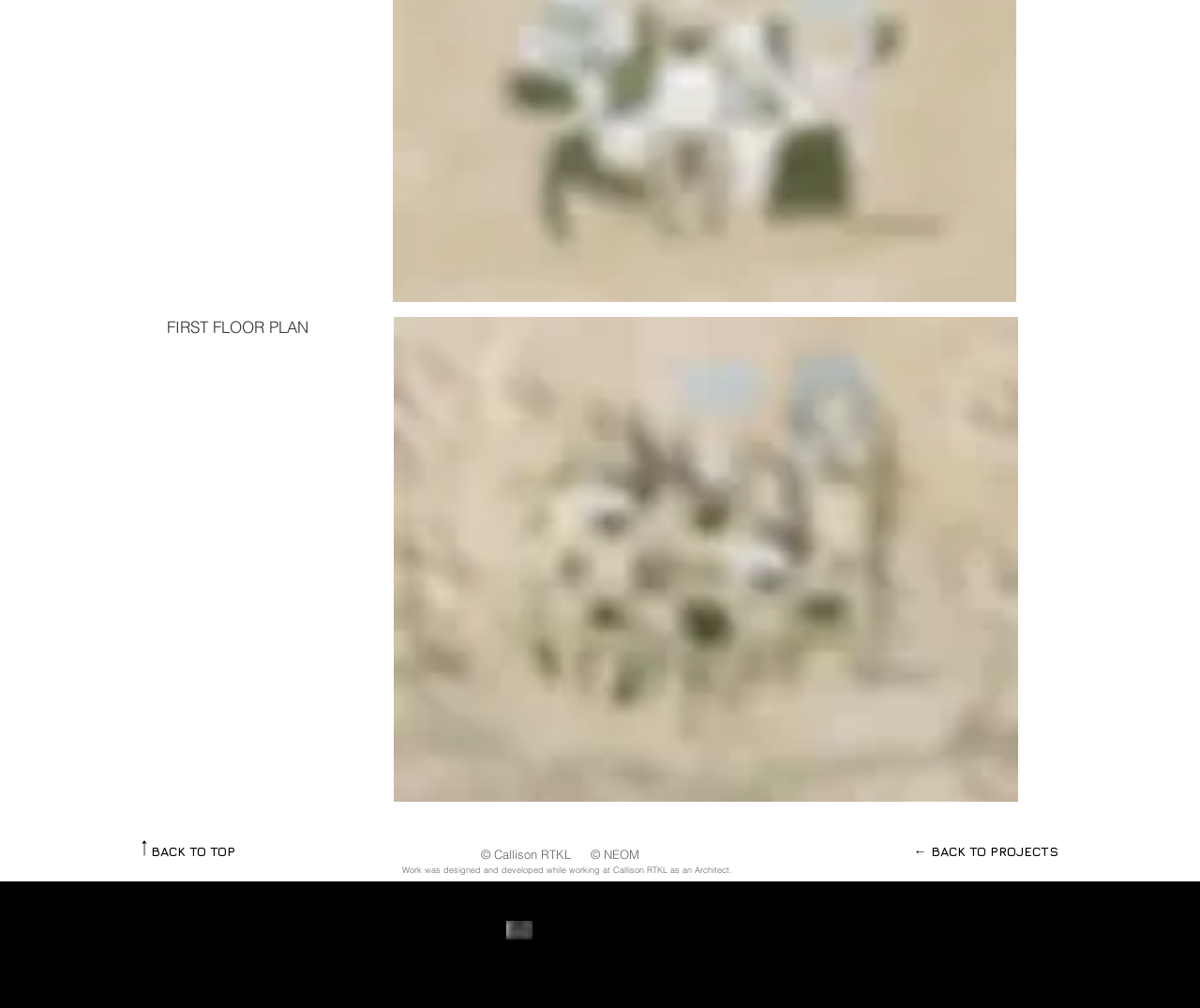Bounding box coordinates should be in the format (top-left x, top-left y, bottom-right x, bottom-right y) and all values should be floating point numbers between 0 and 1. Determine the bounding box coordinate for the UI element described as: BACK TO TOP

[0.112, 0.835, 0.209, 0.853]